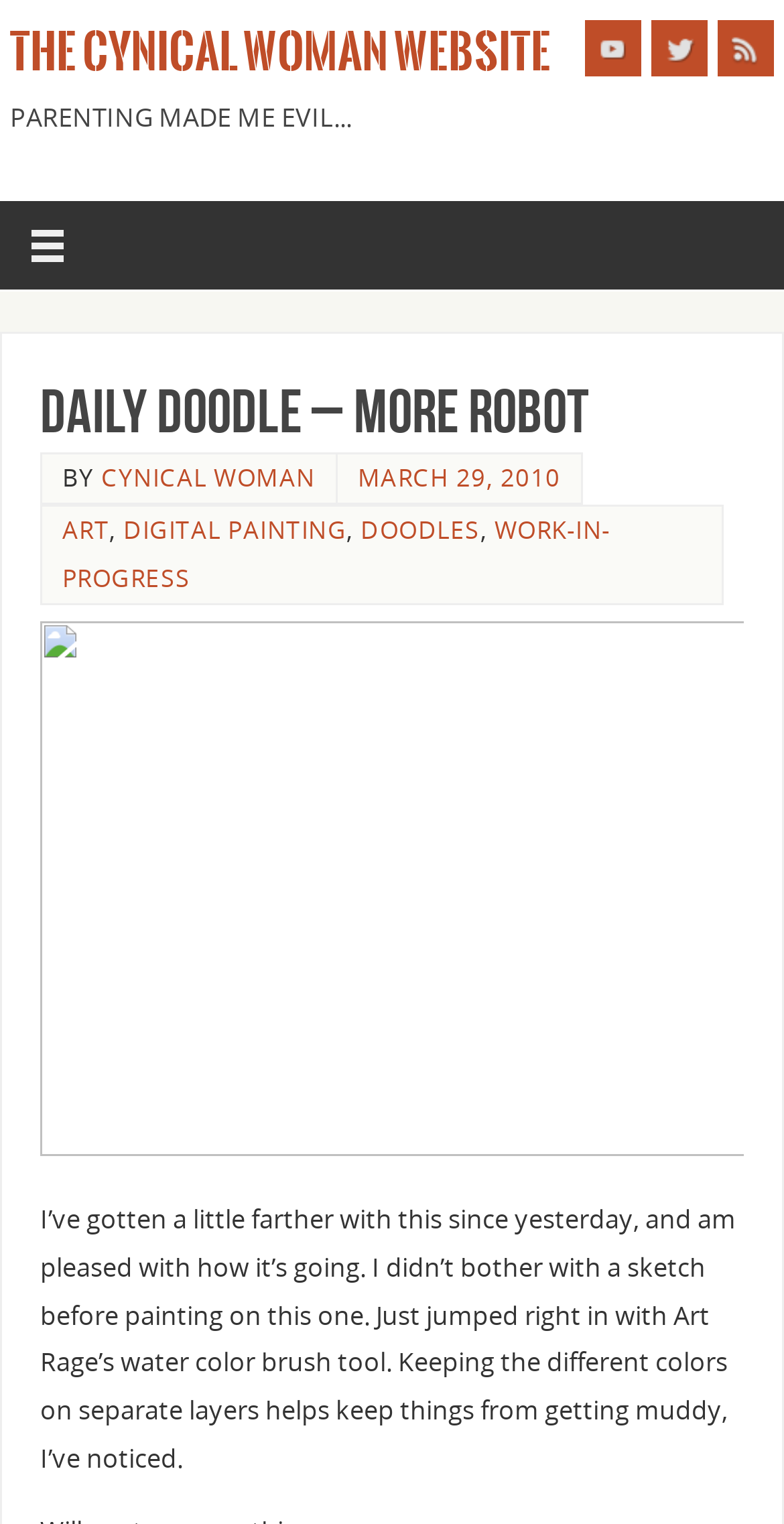What tool is used for painting in the article?
Answer the question with a single word or phrase, referring to the image.

Art Rage's water color brush tool